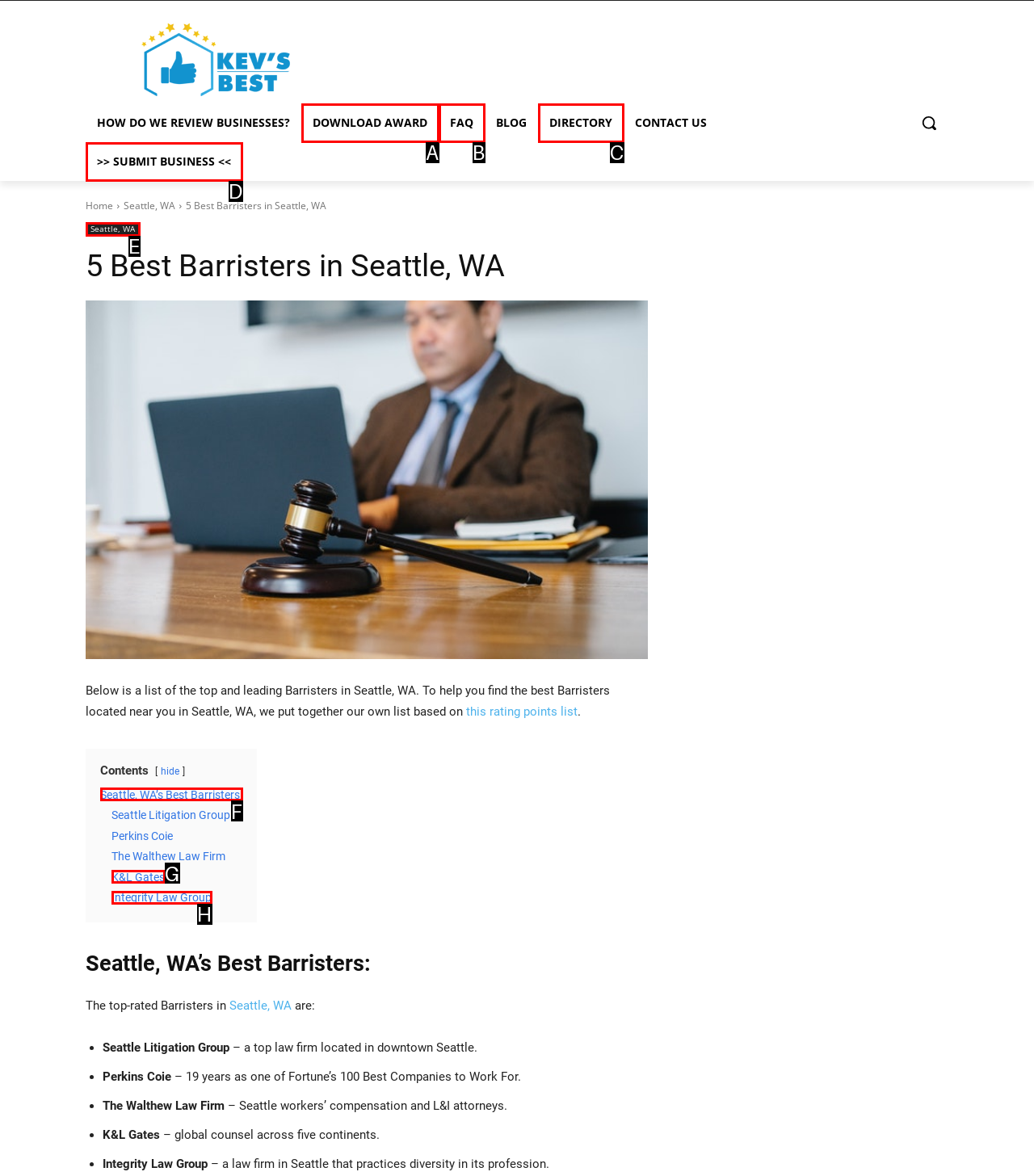From the description: Report Trademark or Copyright Infringement, identify the option that best matches and reply with the letter of that option directly.

None